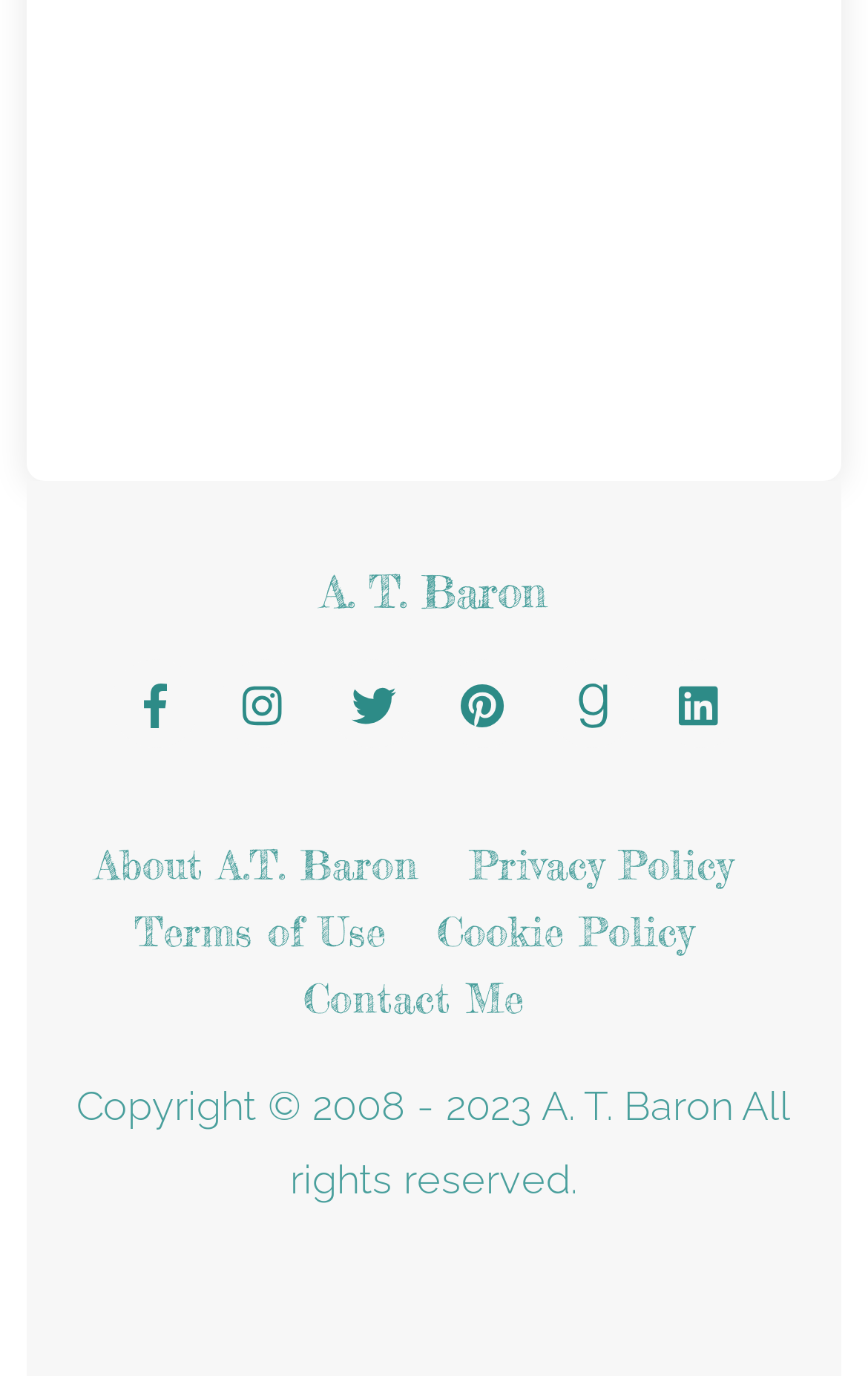Locate the bounding box coordinates of the clickable region necessary to complete the following instruction: "View Terms of Use". Provide the coordinates in the format of four float numbers between 0 and 1, i.e., [left, top, right, bottom].

[0.155, 0.658, 0.445, 0.694]